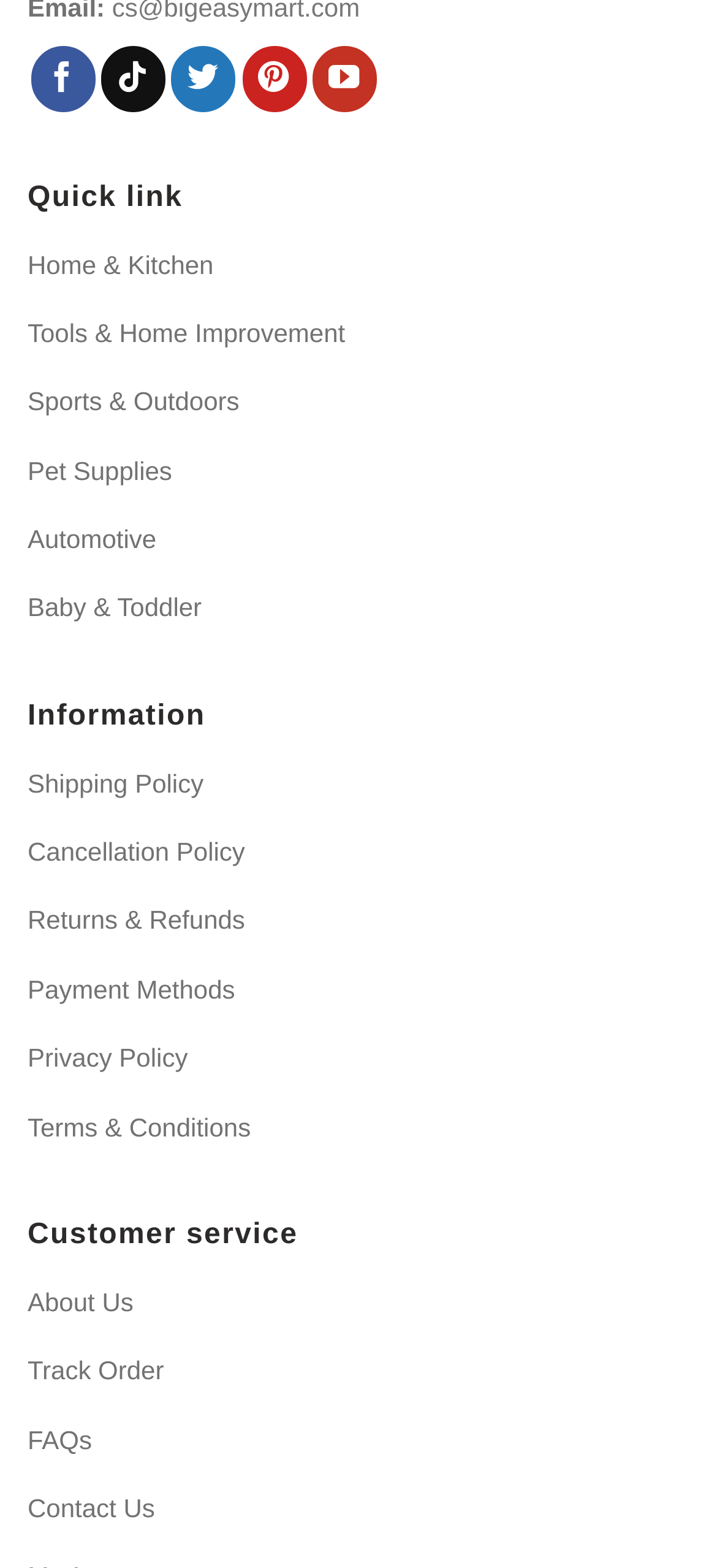Please find the bounding box coordinates of the element that you should click to achieve the following instruction: "Browse Home & Kitchen products". The coordinates should be presented as four float numbers between 0 and 1: [left, top, right, bottom].

[0.038, 0.155, 0.298, 0.182]